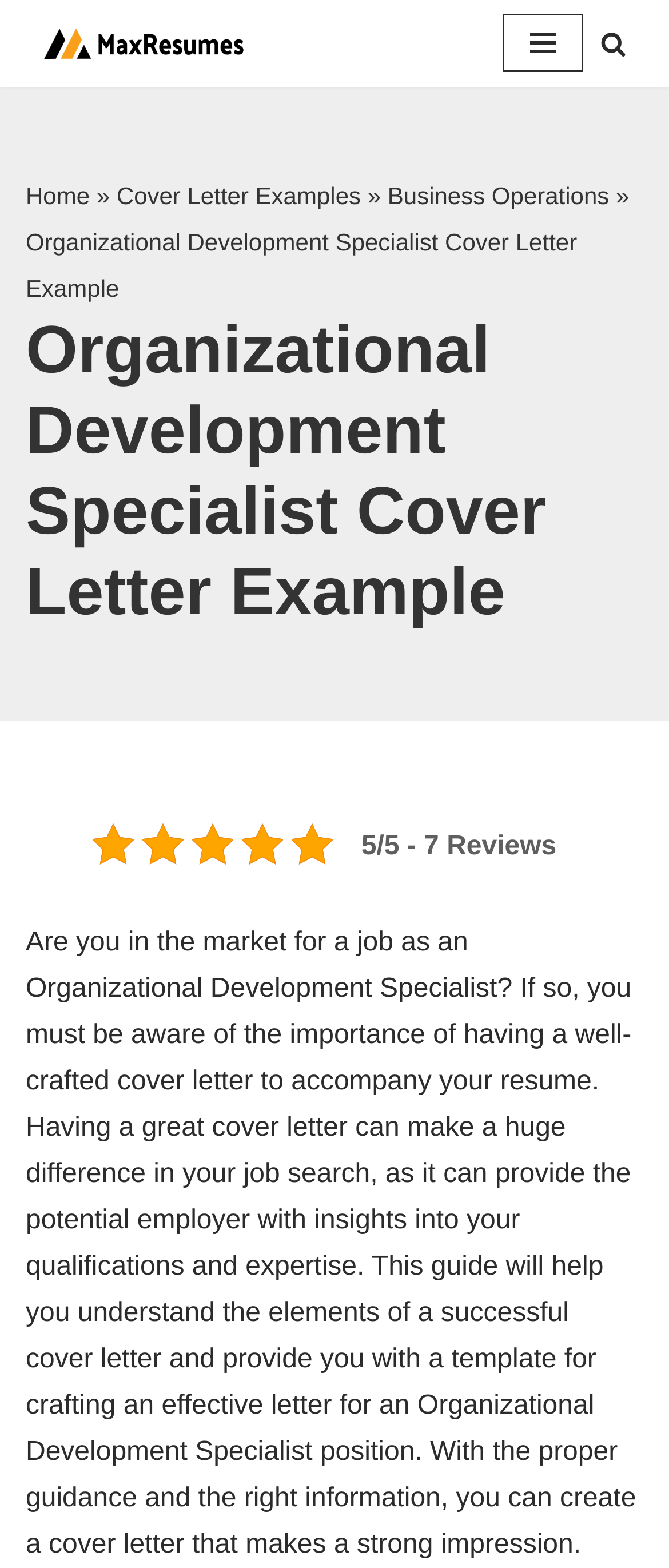Respond concisely with one word or phrase to the following query:
What is the name of the website?

MaxResumes